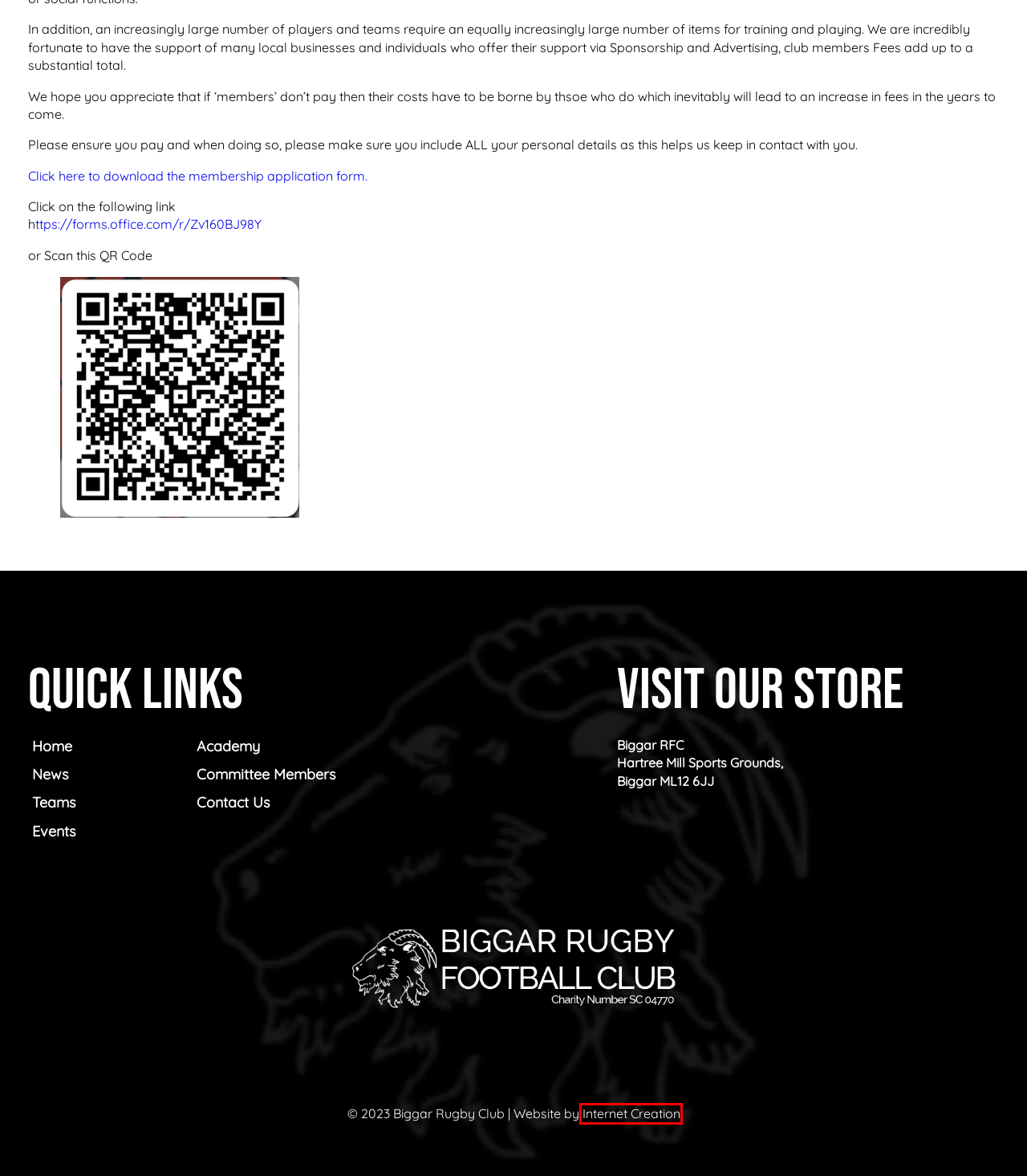Inspect the provided webpage screenshot, concentrating on the element within the red bounding box. Select the description that best represents the new webpage after you click the highlighted element. Here are the candidates:
A. About us - Biggar Rugby Club
B. Biggar Shop - Biggar Rugby Club
C. Teams - Biggar Rugby Club
D. Web Design & Development | Internet Creation Fife, Edinburgh
E. Gallery - Biggar Rugby Club
F. Academy - Biggar Rugby Club
G. Calendar - Biggar Rugby Club
H. Home - Biggar Rugby Club

D